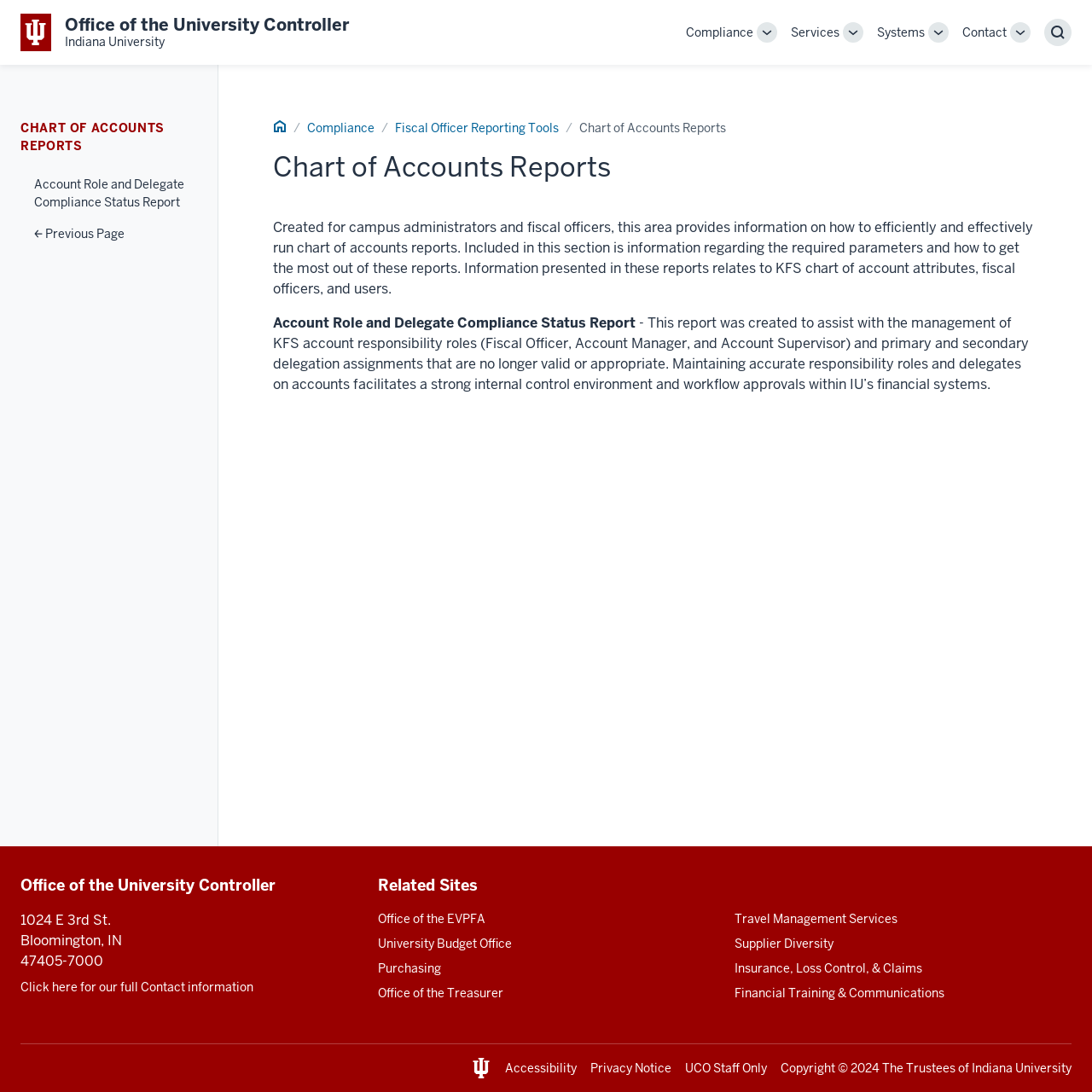Identify the text that serves as the heading for the webpage and generate it.

Chart of Accounts Reports